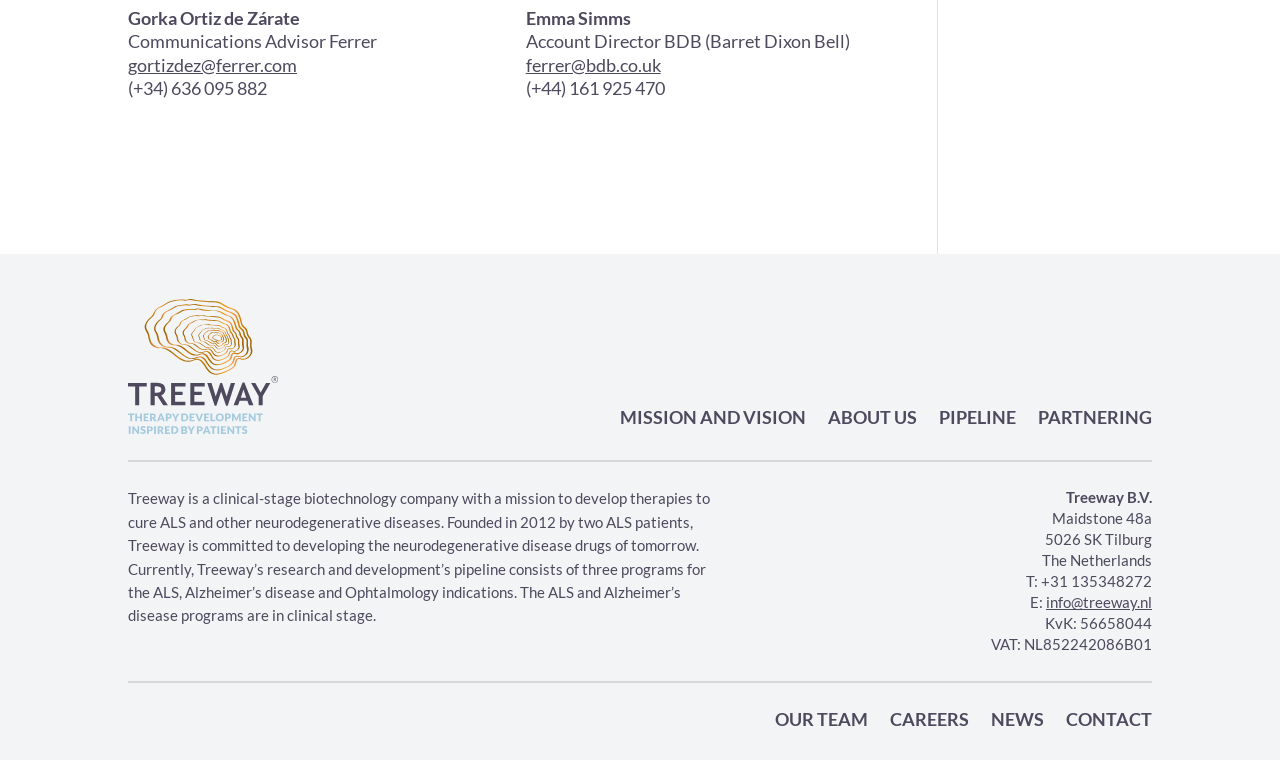What are the three programs in Treeway's pipeline?
Refer to the image and give a detailed answer to the query.

The text mentions that 'Currently, Treeway’s research and development’s pipeline consists of three programs for the ALS, Alzheimer’s disease and Ophtalmology indications.'